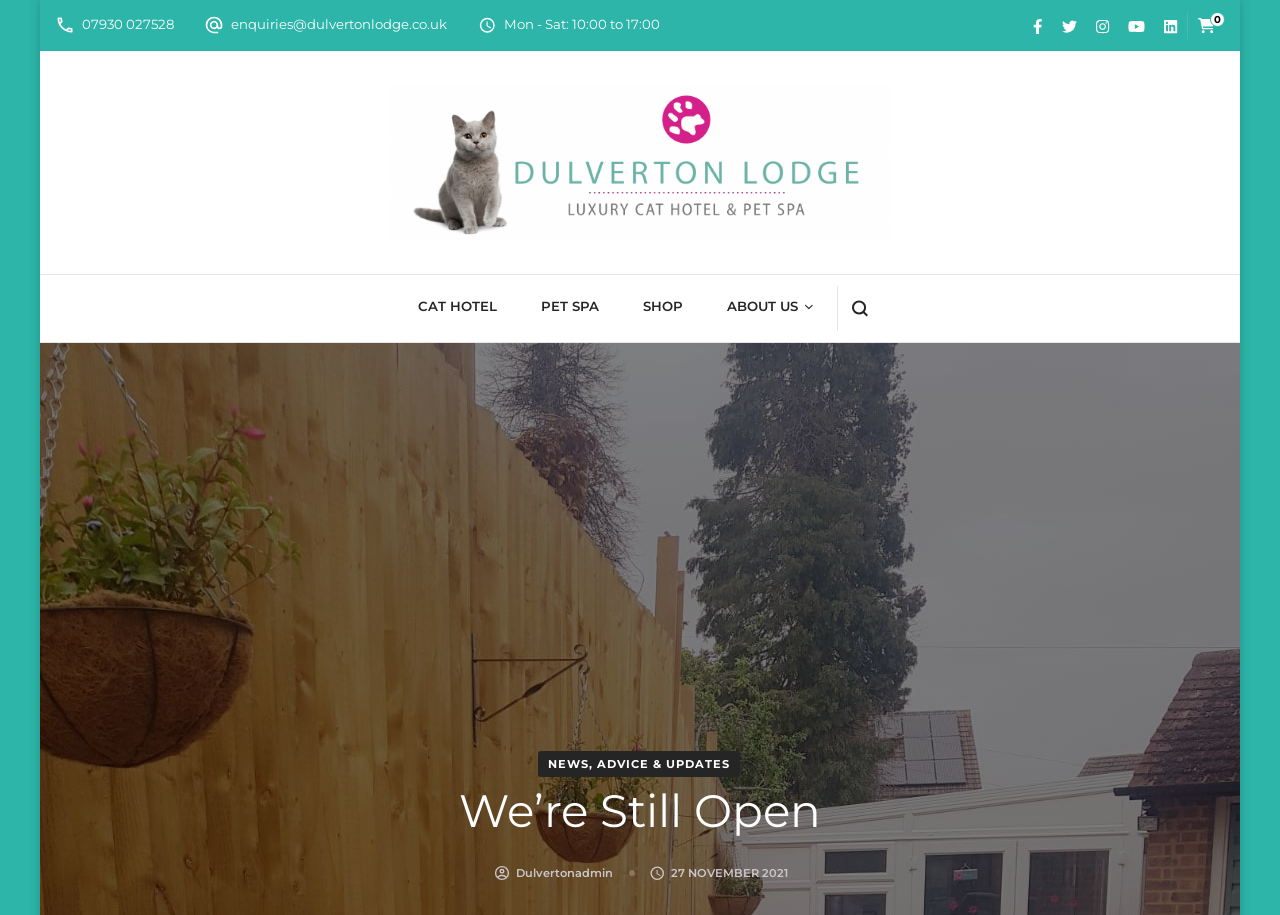Please indicate the bounding box coordinates of the element's region to be clicked to achieve the instruction: "Read the NEWS, ADVICE & UPDATES". Provide the coordinates as four float numbers between 0 and 1, i.e., [left, top, right, bottom].

[0.42, 0.821, 0.578, 0.85]